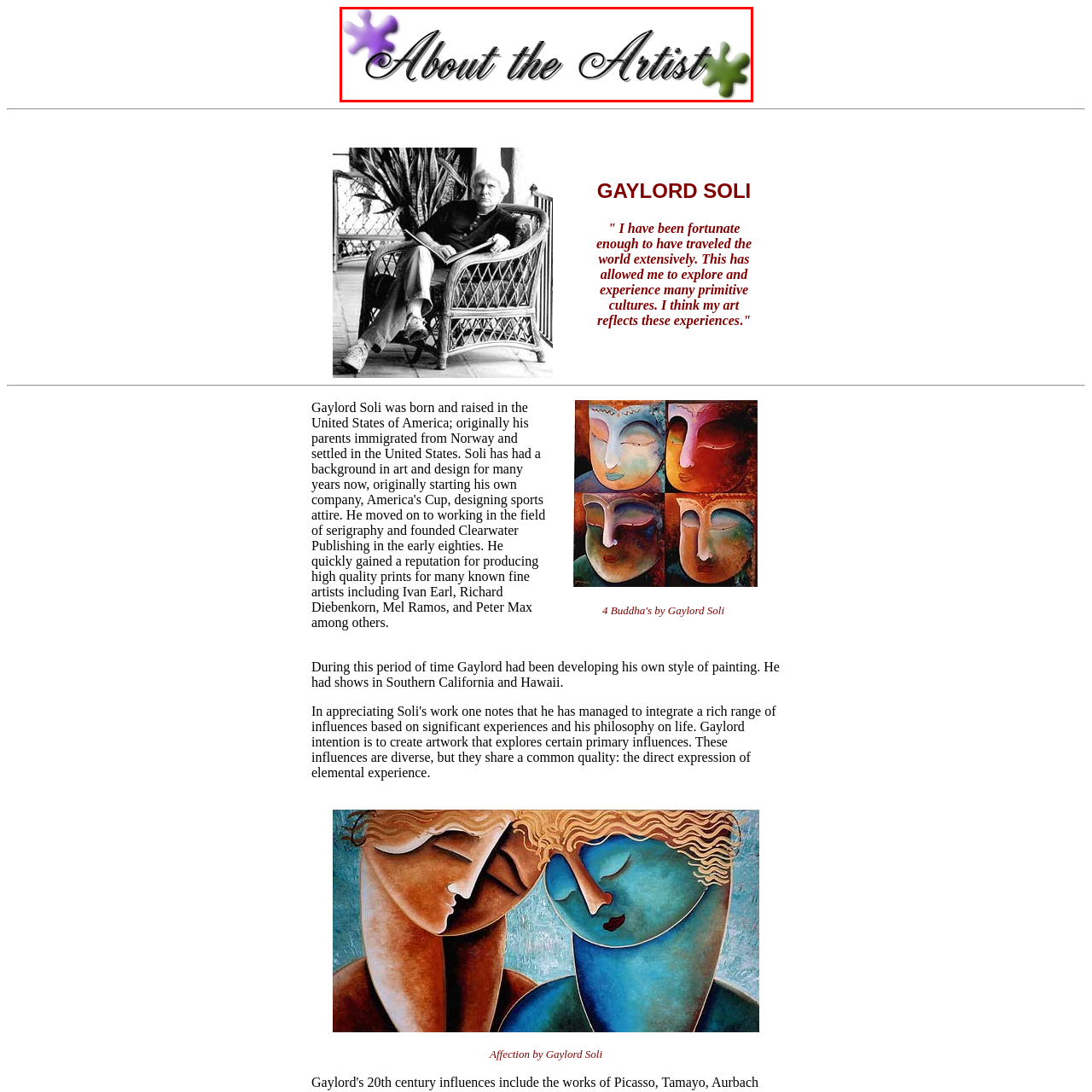Provide an in-depth caption for the picture enclosed by the red frame.

The image features an artistic heading that reads "About the Artist," styled with a distinctive and decorative font. The background includes playful splashes of color in purple and green, enhancing the creative theme. This section serves as an introduction to the artist Gaylord Soli, inviting viewers to explore his background, influences, and artistic philosophy. It reflects Soli's vibrant approach to art and emphasizes the personal narratives and experiences that shape his work.